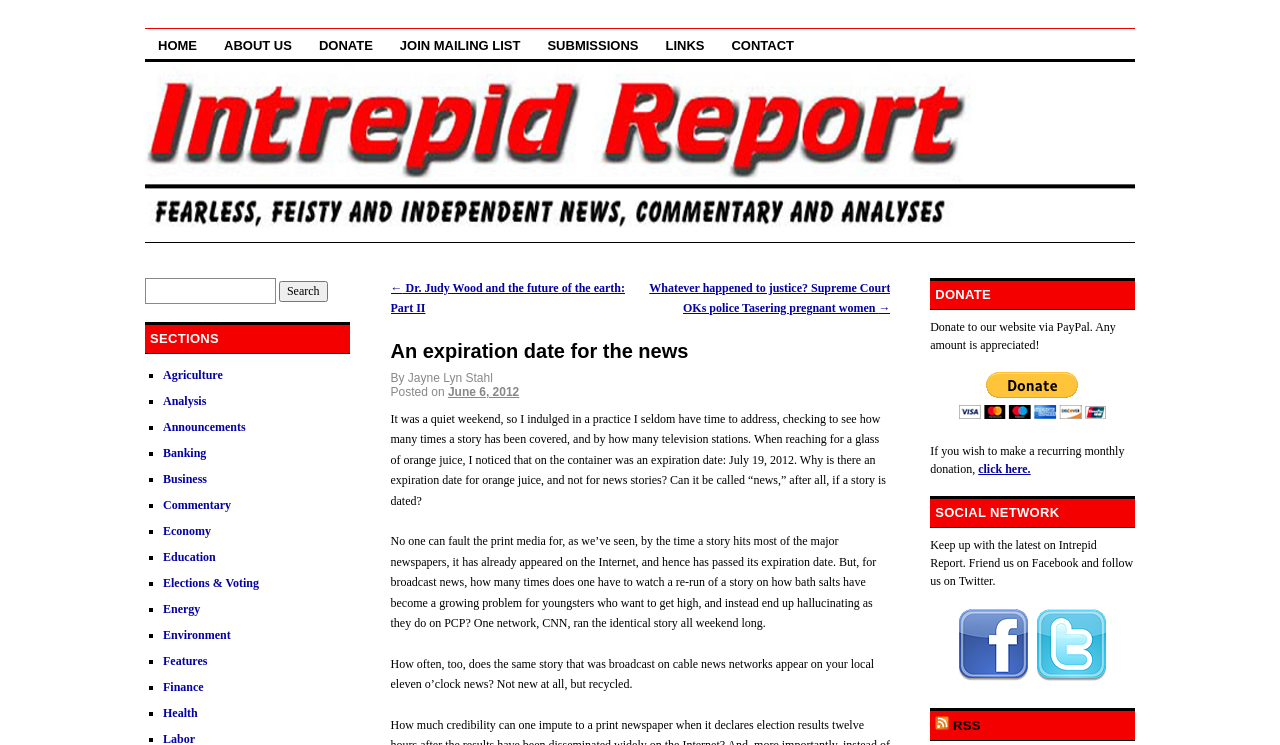Please determine the bounding box coordinates of the section I need to click to accomplish this instruction: "Click the HOME link".

[0.113, 0.04, 0.164, 0.08]